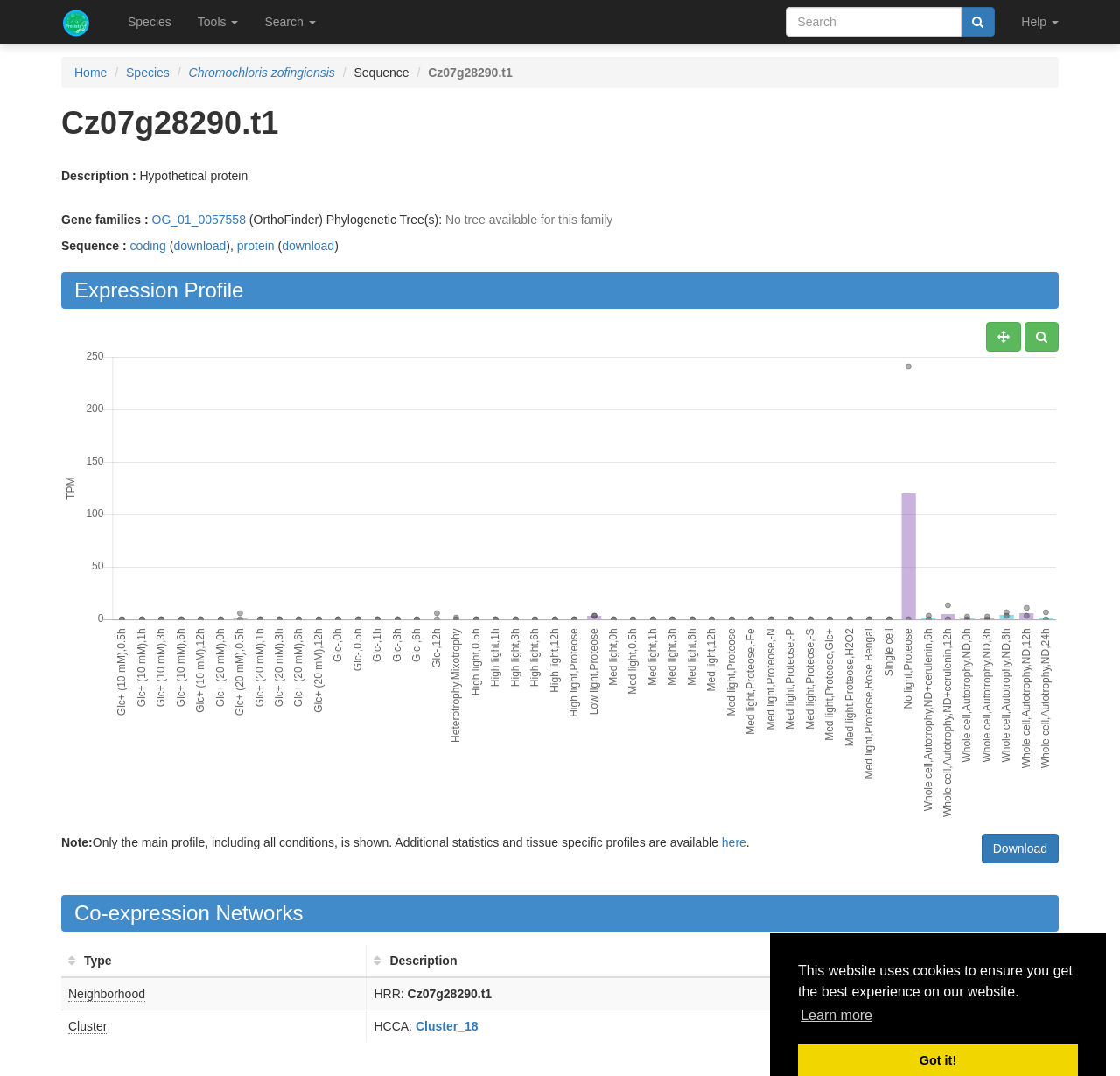Provide an in-depth caption for the contents of the webpage.

This webpage is about the details of a specific gene, Cz07g28290.t1. At the top, there is a notification about the website using cookies, with a "learn more about cookies" button and a "Got it!" button. Below this, there is a navigation menu with links to "Species", "Tools", "Search", and "Help".

On the left side, there is a menu with links to "Home", "Species", and "Chromochloris zofingiensis". Below this, there is a heading "Cz07g28290.t1" and a description "Hypothetical protein". There is also a link to "Gene families" and a phylogenetic tree description.

In the main content area, there are several sections. The first section is about the sequence of the gene, with links to download the sequence in different formats. The second section is about the expression profile of the gene, with a canvas displaying a graph and links to download the data.

The third section is about co-expression networks, with a table displaying information about different networks. Each row in the table represents a network, with columns for the type, description, and actions. There are also links to show help for each network type.

Throughout the page, there are various buttons and links to perform different actions, such as searching, downloading data, and showing help. There is also an image at the top left corner of the page.